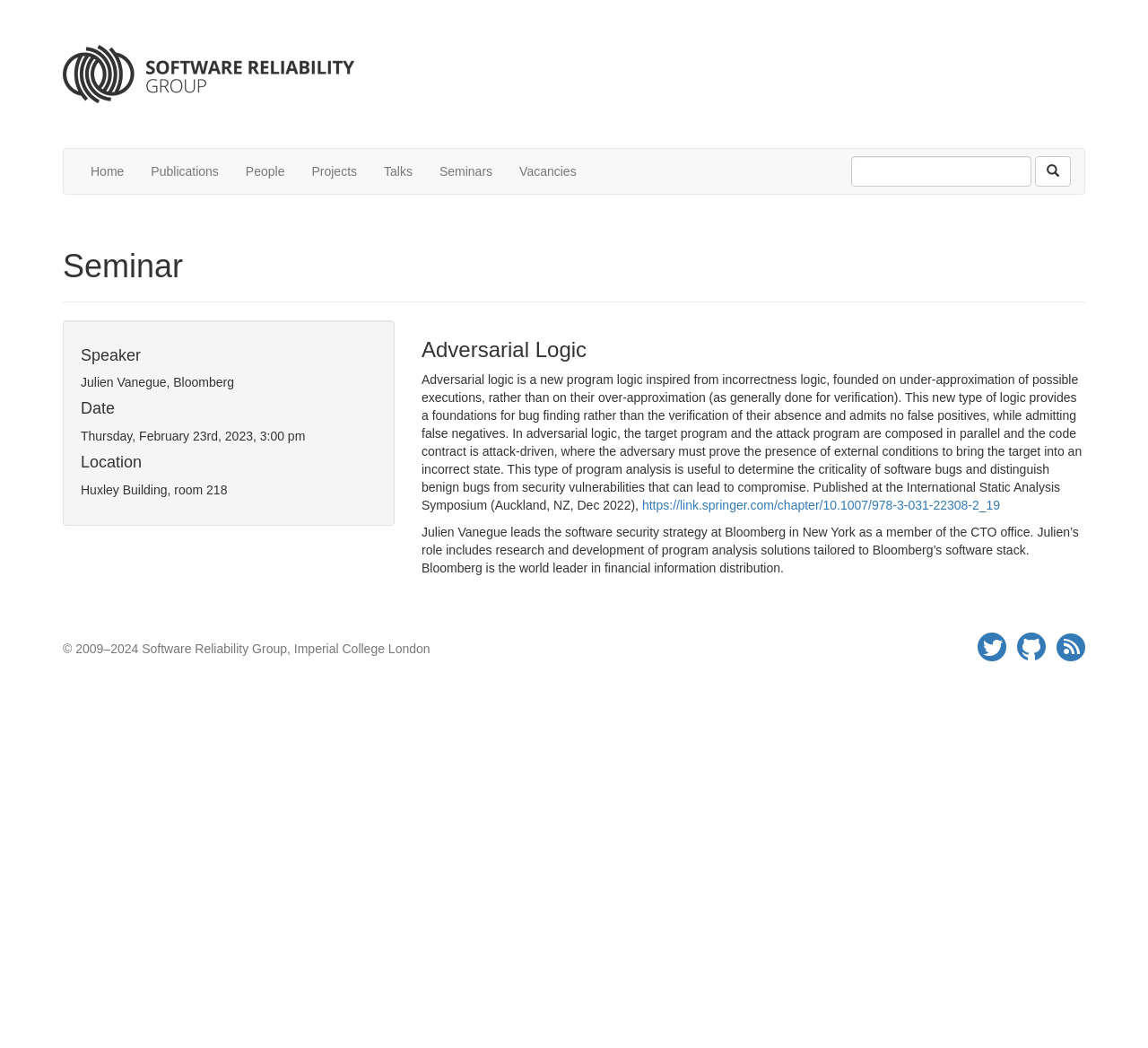Identify the bounding box for the described UI element: "https://link.springer.com/chapter/10.1007/978-3-031-22308-2_19".

[0.559, 0.475, 0.871, 0.489]